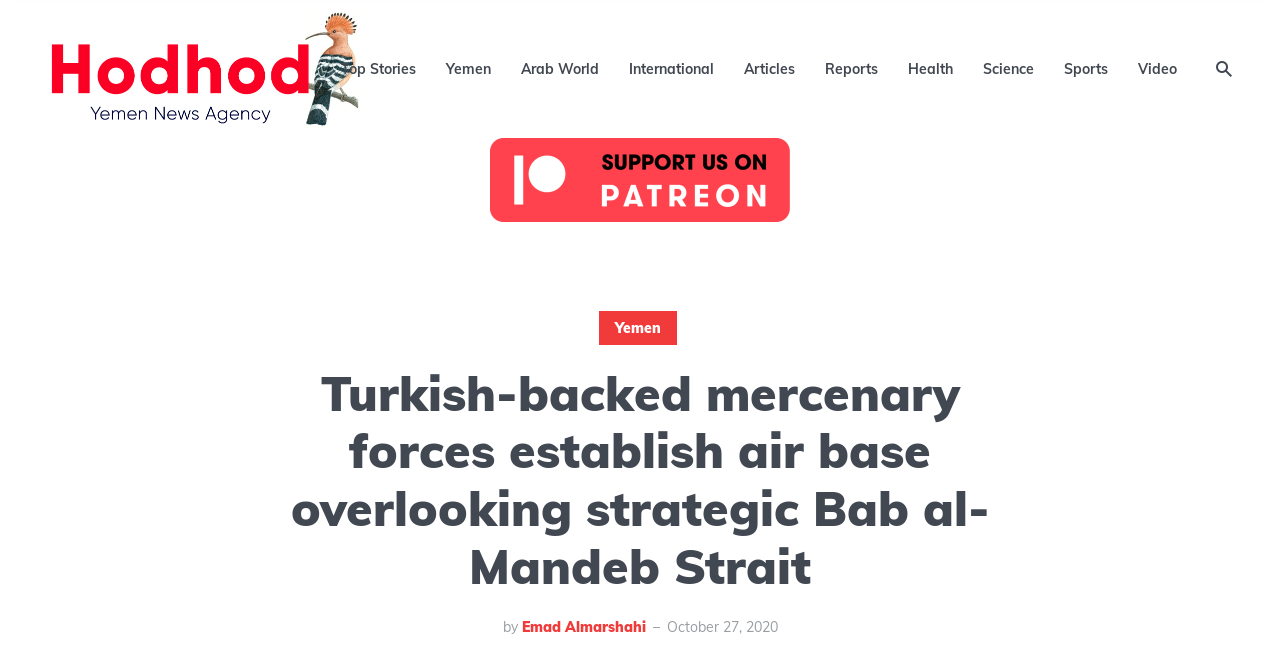Specify the bounding box coordinates of the area to click in order to follow the given instruction: "Search for something."

None